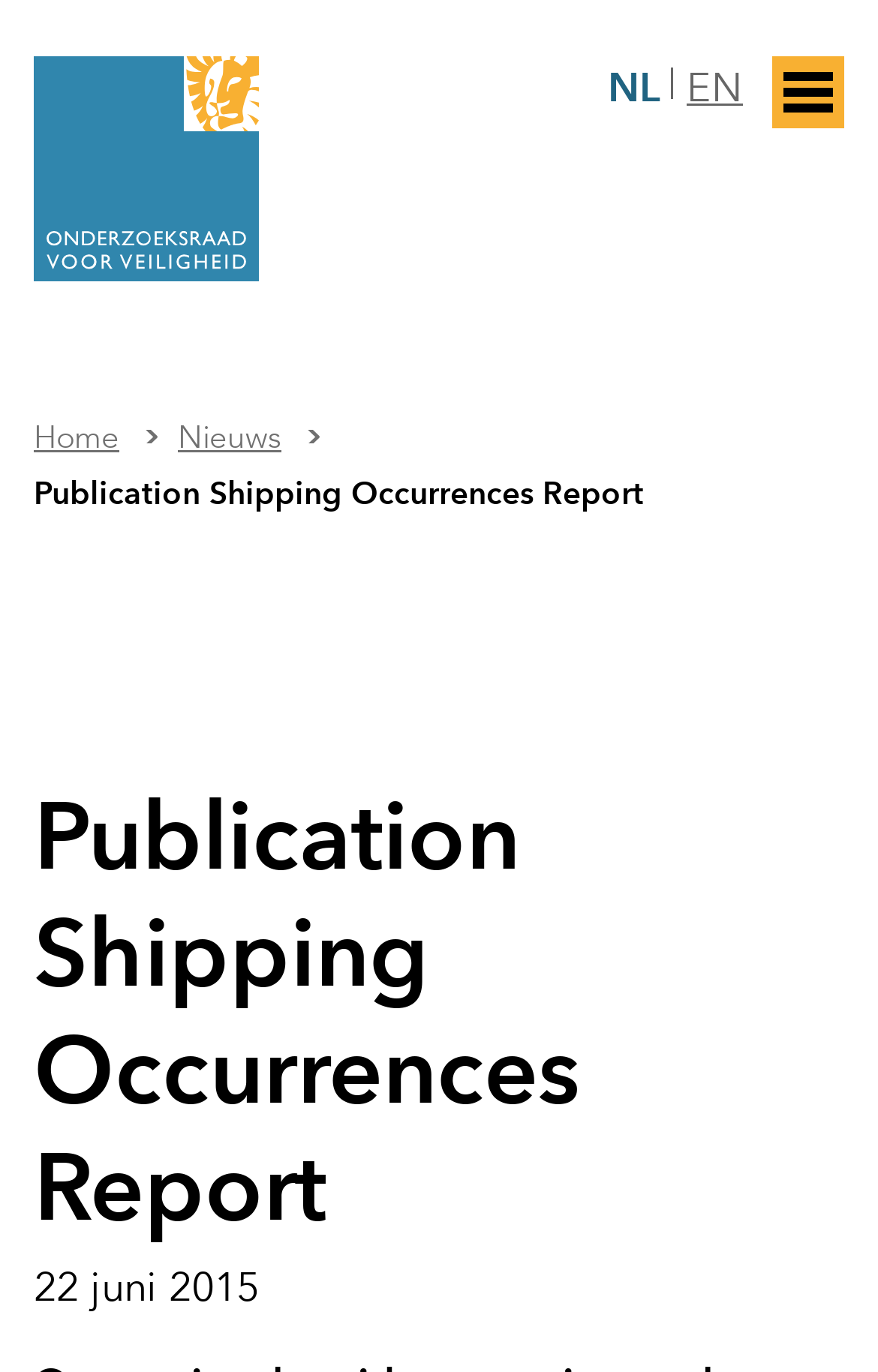Provide a thorough description of the webpage you see.

The webpage appears to be a report on shipping occurrences, specifically focusing on occupational accidents in the Dutch shipping sector. At the top left of the page, there is a logo of the Onderzoeksraad voor Veiligheid (Dutch Safety Board) accompanied by a link to the logo. To the right of the logo, there is a button that controls a menu wrapper, and two language options, "NL" and "EN", which are likely links to switch between Dutch and English languages.

Below the top section, there are three links: "Home", "Nieuws" (which means "News" in Dutch), and a publication title "Publication Shipping Occurrences Report" that serves as a heading. The publication title is repeated as a static text element further down the page, taking up a significant portion of the page's width.

At the very bottom of the page, there is a timestamp indicating that the report was published on June 22, 2015. Overall, the webpage has a simple and organized structure, with a clear focus on presenting the report's title and publication date.